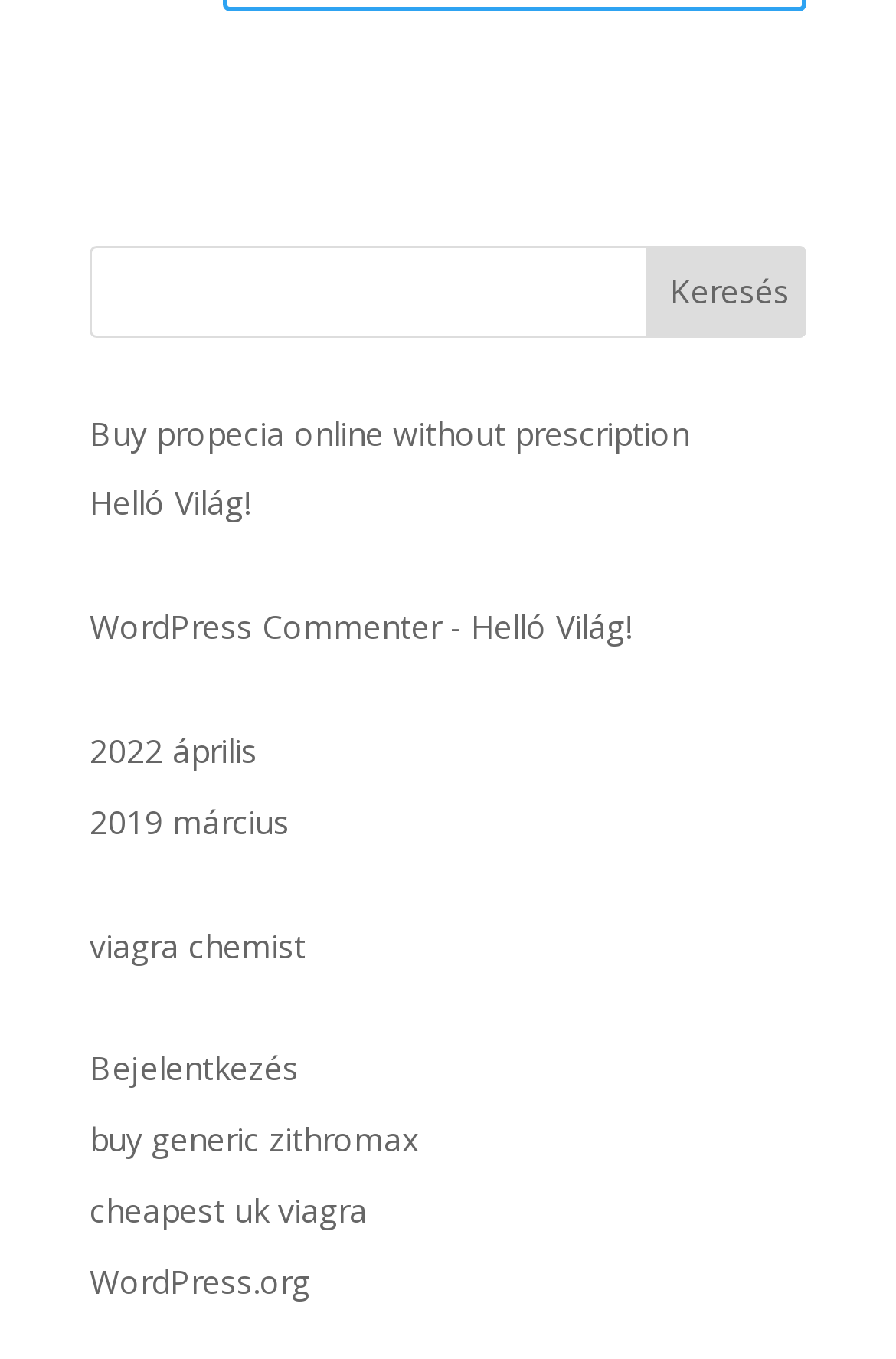Provide the bounding box coordinates of the HTML element this sentence describes: "name="s"".

[0.1, 0.18, 0.9, 0.248]